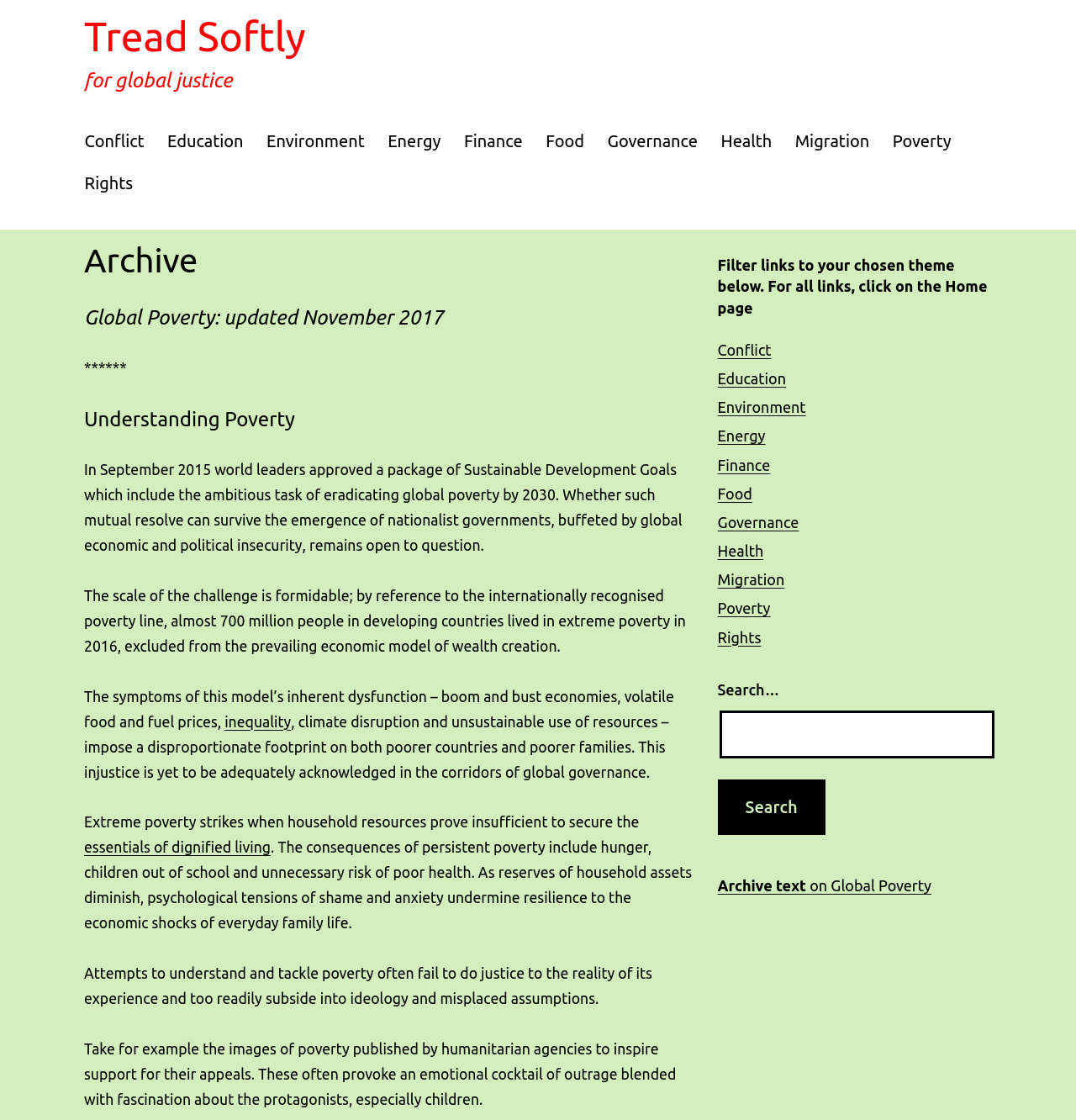Answer in one word or a short phrase: 
What is the focus of the Sustainable Development Goals?

Eradicating global poverty by 2030